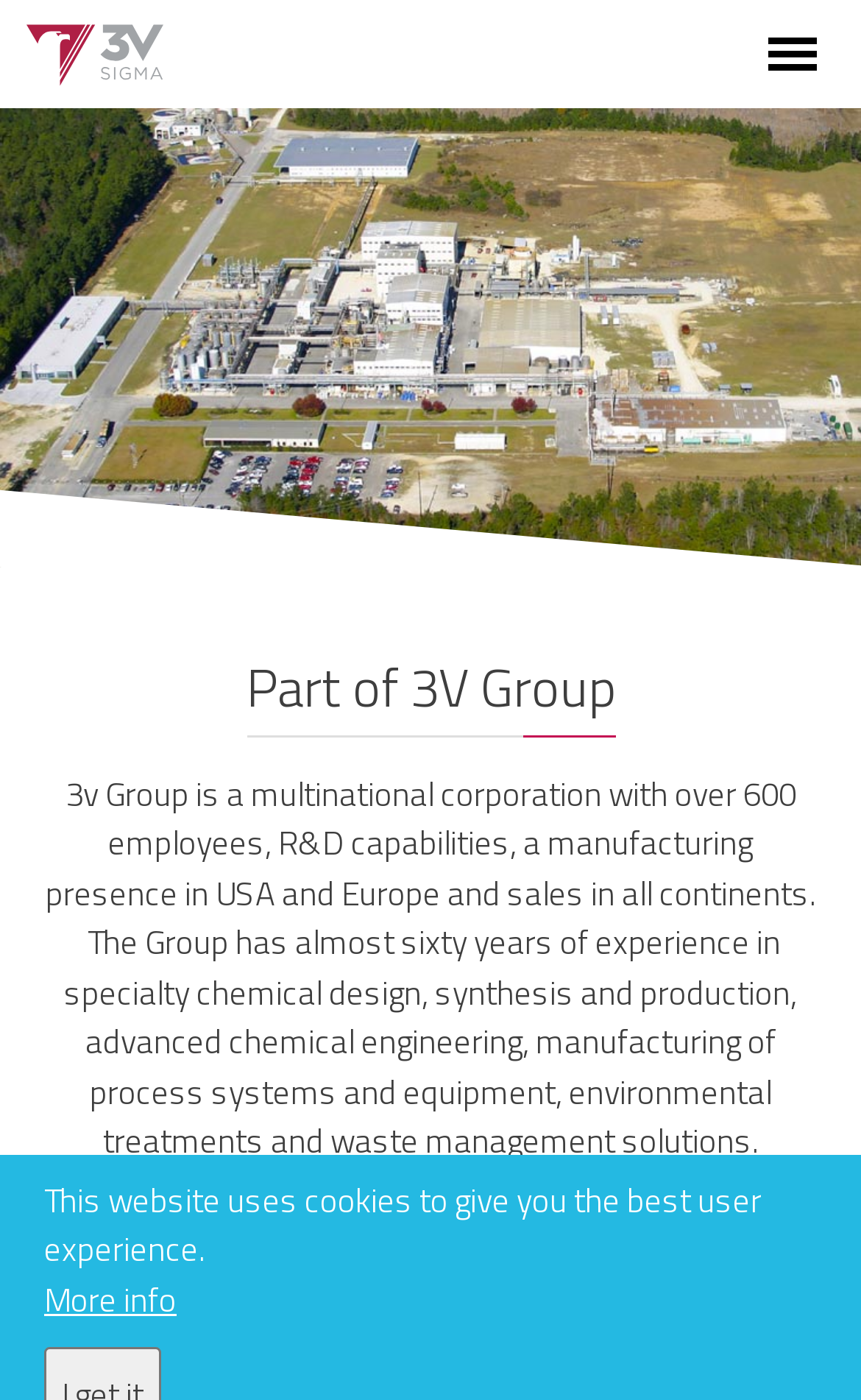Using the elements shown in the image, answer the question comprehensively: What is the multinational corporation's employee count?

The webpage mentions that 3V Group is a multinational corporation with over 600 employees, as stated in the StaticText element with the text '3v Group is a multinational corporation with over 600 employees, R&D capabilities, a manufacturing presence in USA and Europe and sales in all continents.'